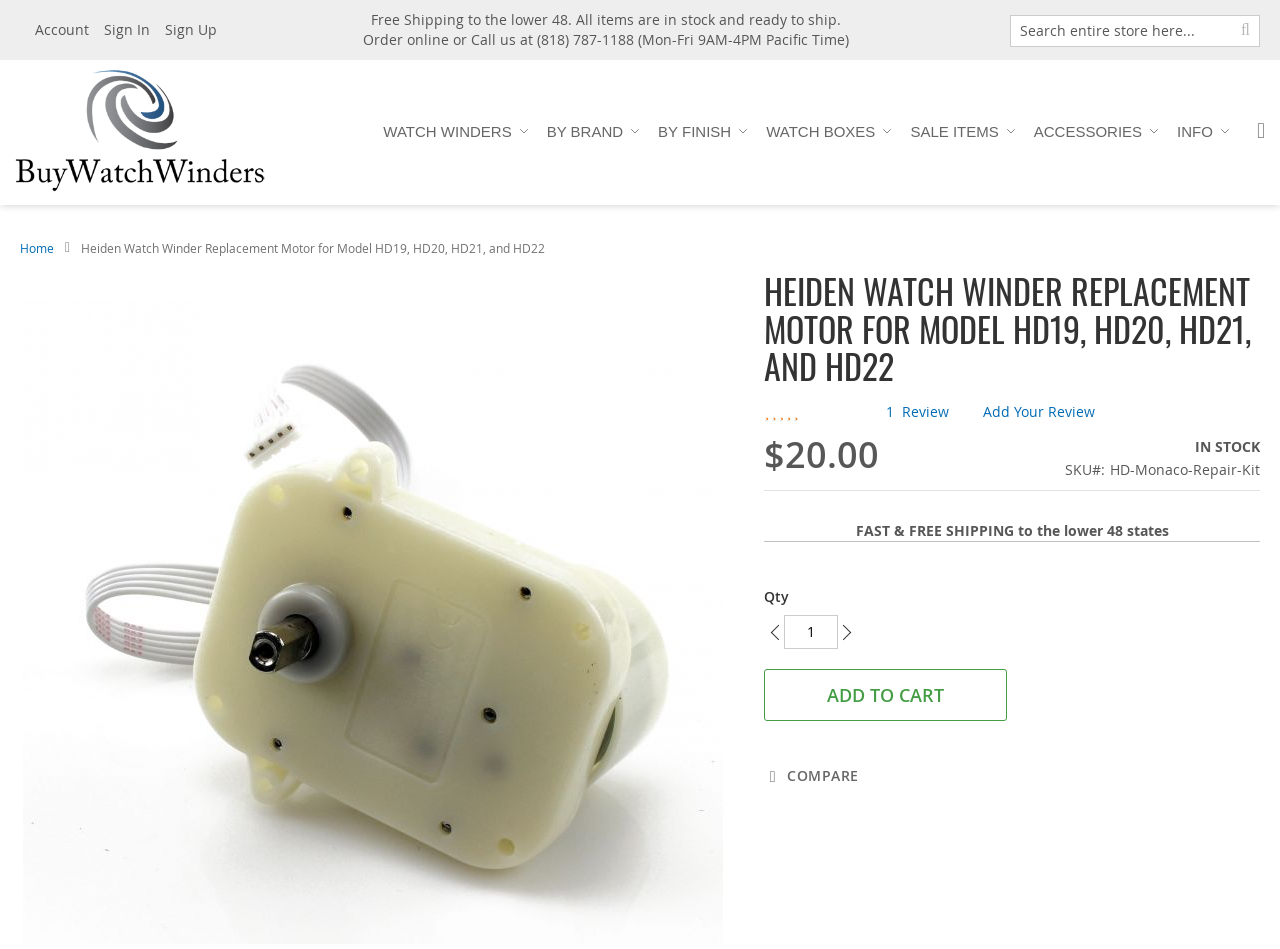Generate a comprehensive description of the webpage.

This webpage is about purchasing a Heiden Watch Winder Replacement Motor for Model HD19, HD20, HD21, and HD22 from Buy Watch Winders. At the top left, there are links to "Account", "Sign In", and "Sign Up". Next to them, there is a notification about free shipping to the lower 48 states and a call to action to order online or by phone.

On the top right, there is a search bar with a combobox and a search button. Below the search bar, there is a menu with several options, including "WATCH WINDERS", "BY BRAND", "BY FINISH", "WATCH BOXES", "SALE ITEMS", "ACCESSORIES", and "INFO". 

The main content of the page is about the Heiden Watch Winder Replacement Motor, with a heading and a description. There is a rating section with a 100% rating and a link to 1 review. Users can also add their own review. 

Below the rating section, there is a table with product information, including the price of $20.00, availability (in stock), SKU, and a notification about fast and free shipping. Users can select the quantity of the product they want to purchase using a spinbutton. There is an "ADD TO CART" button and a "COMPARE" link.

At the top right corner, there is a link to "My Cart" and a link to the home page.